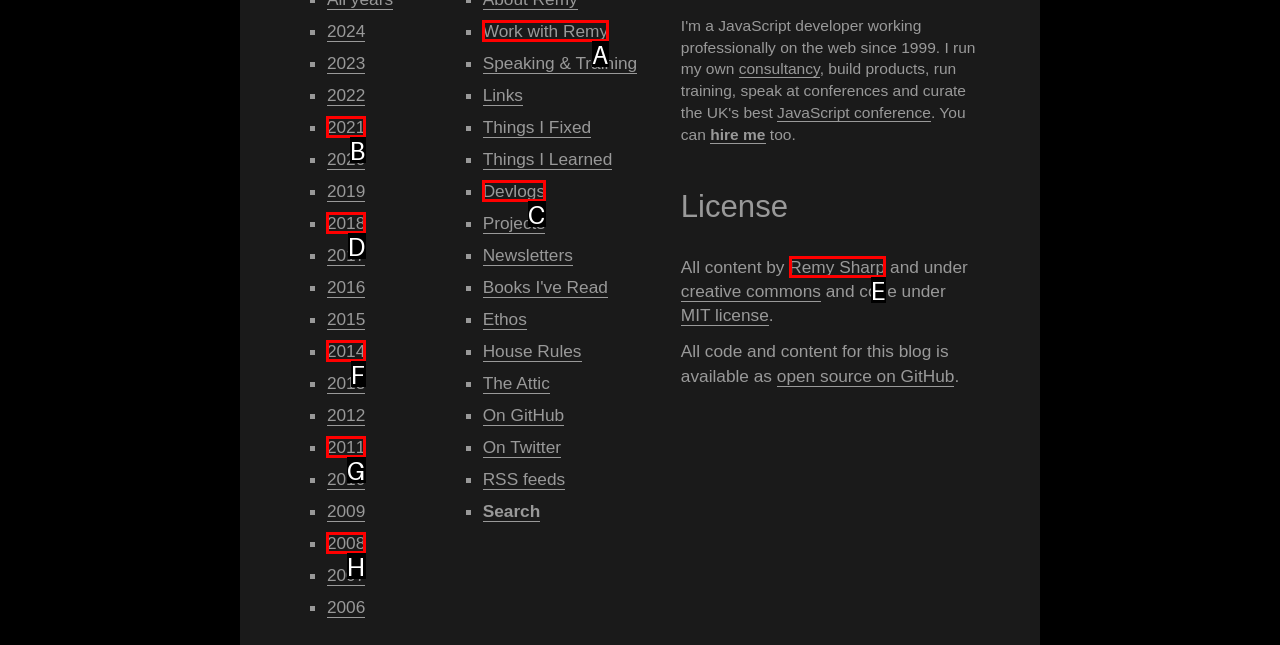Please identify the correct UI element to click for the task: View Work with Remy Respond with the letter of the appropriate option.

A